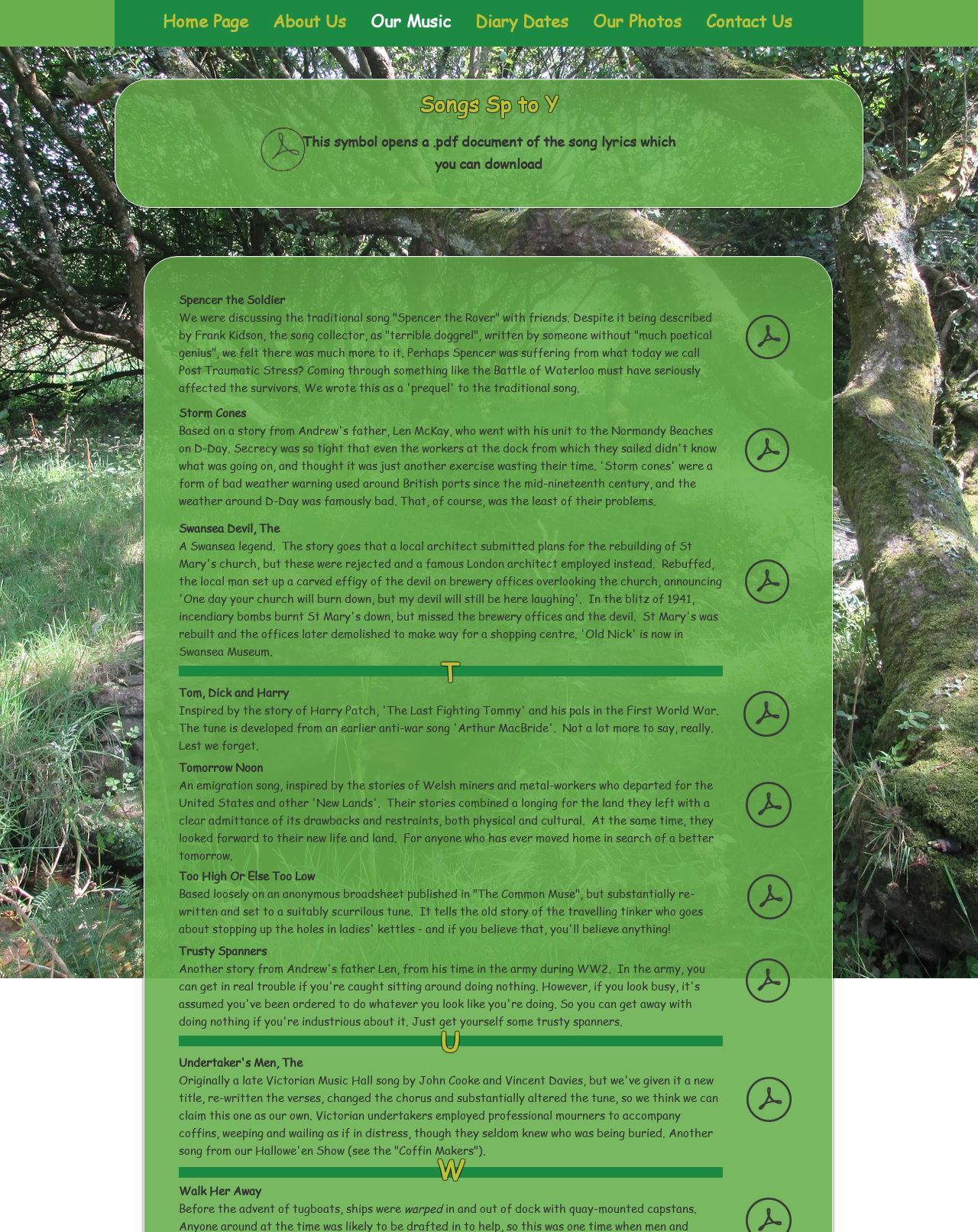How many songs are listed on this webpage?
Answer the question with a detailed explanation, including all necessary information.

By examining the webpage's content, I can see that there are multiple songs listed, each with its own title, description, and link to download the lyrics. The exact number of songs is not specified, but it's clear that there are more than 10 songs.